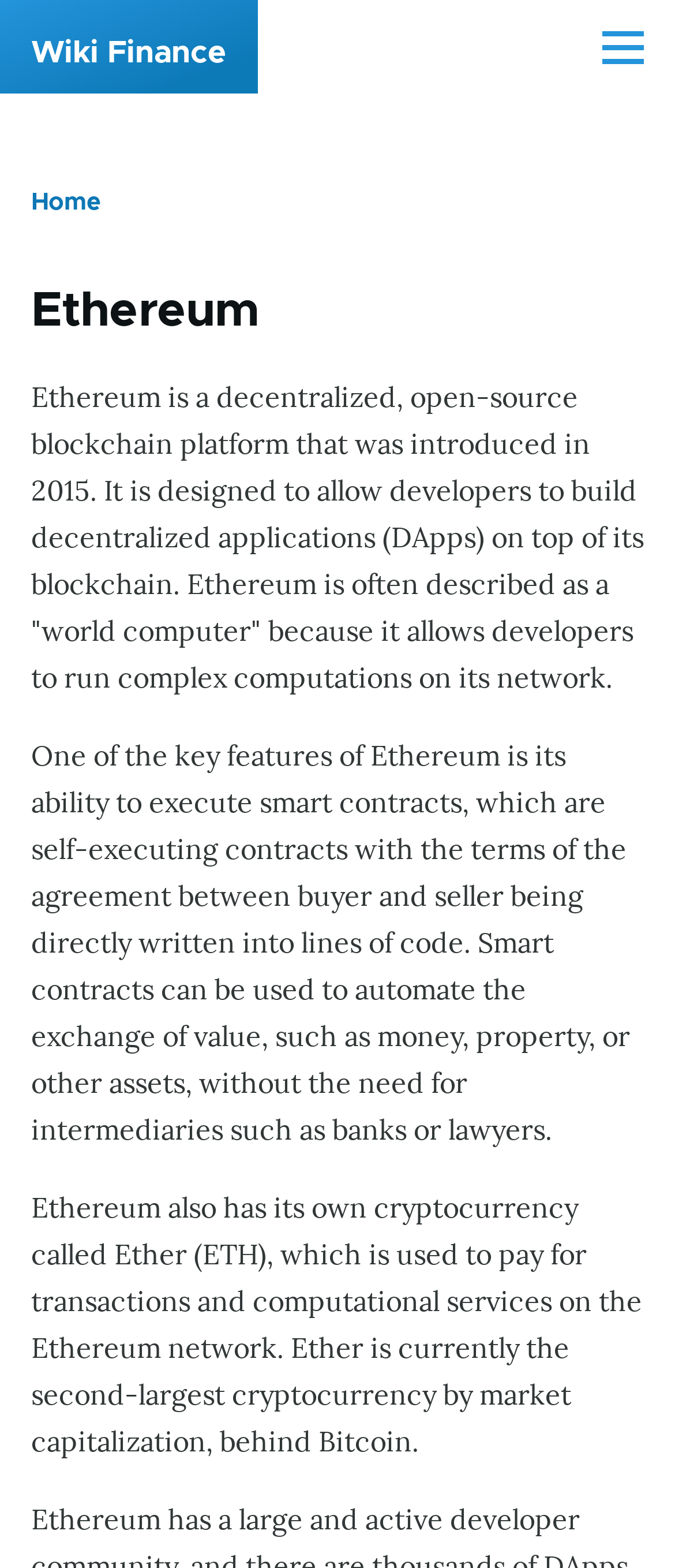Please answer the following question using a single word or phrase: 
What is Ethereum?

Decentralized blockchain platform